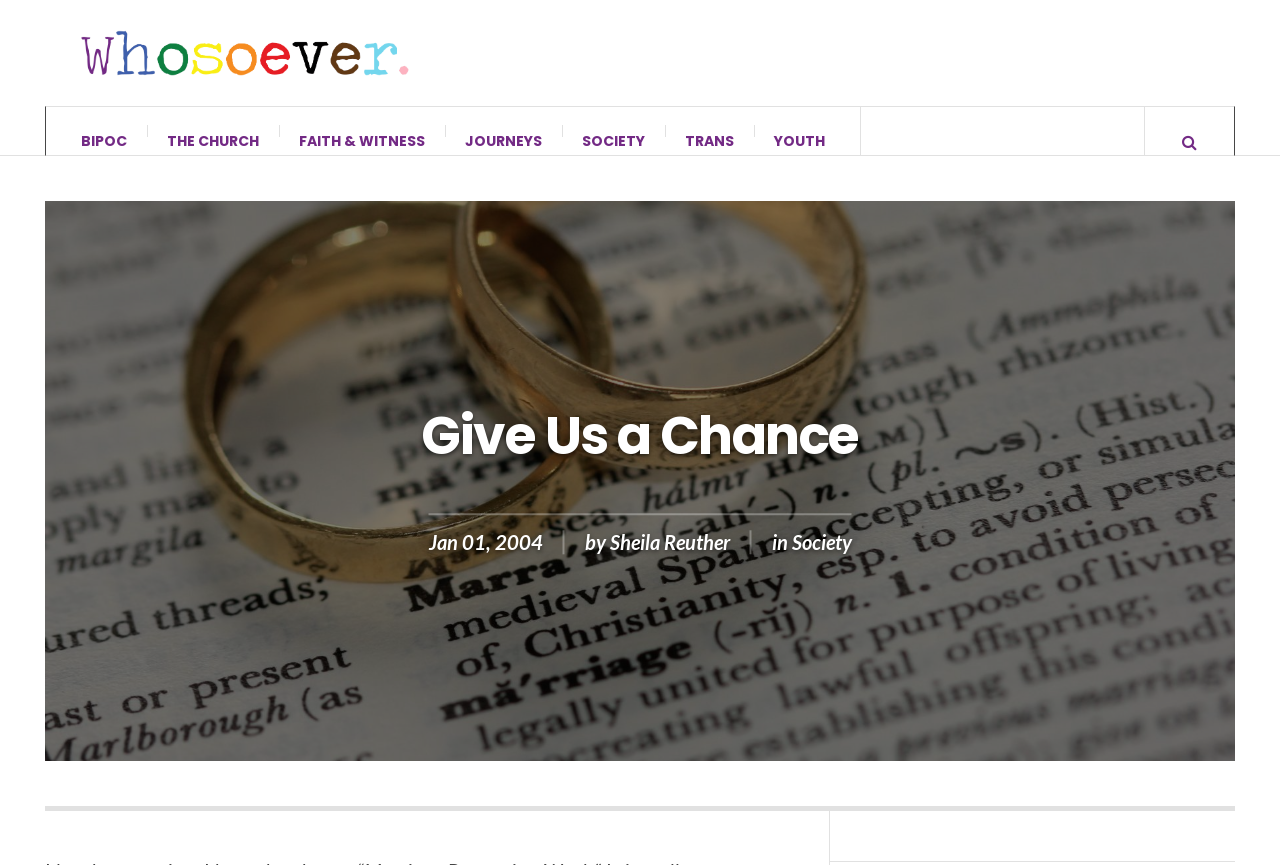Kindly determine the bounding box coordinates of the area that needs to be clicked to fulfill this instruction: "explore the BIPOC section".

[0.048, 0.124, 0.115, 0.202]